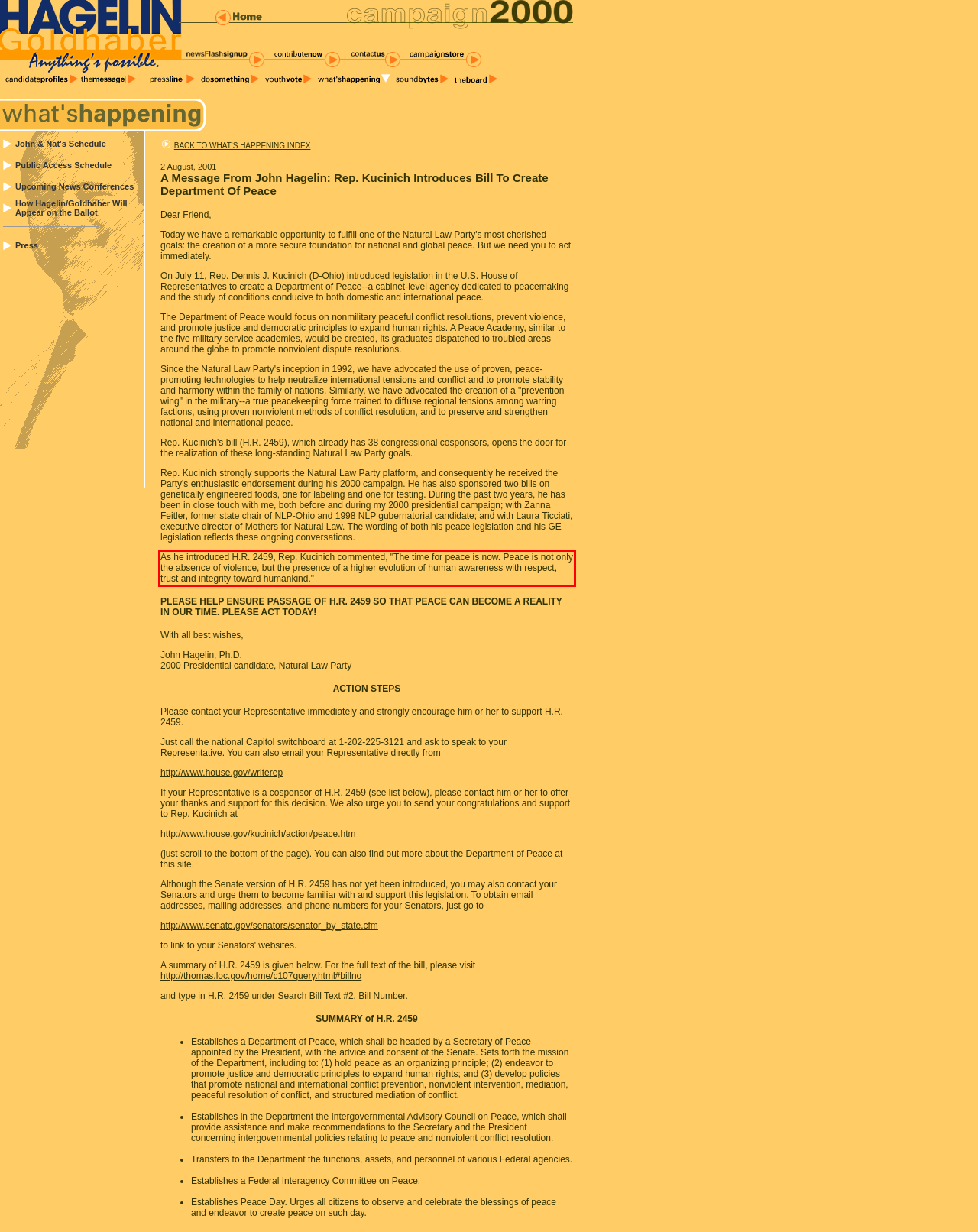Examine the webpage screenshot and use OCR to recognize and output the text within the red bounding box.

As he introduced H.R. 2459, Rep. Kucinich commented, "The time for peace is now. Peace is not only the absence of violence, but the presence of a higher evolution of human awareness with respect, trust and integrity toward humankind."